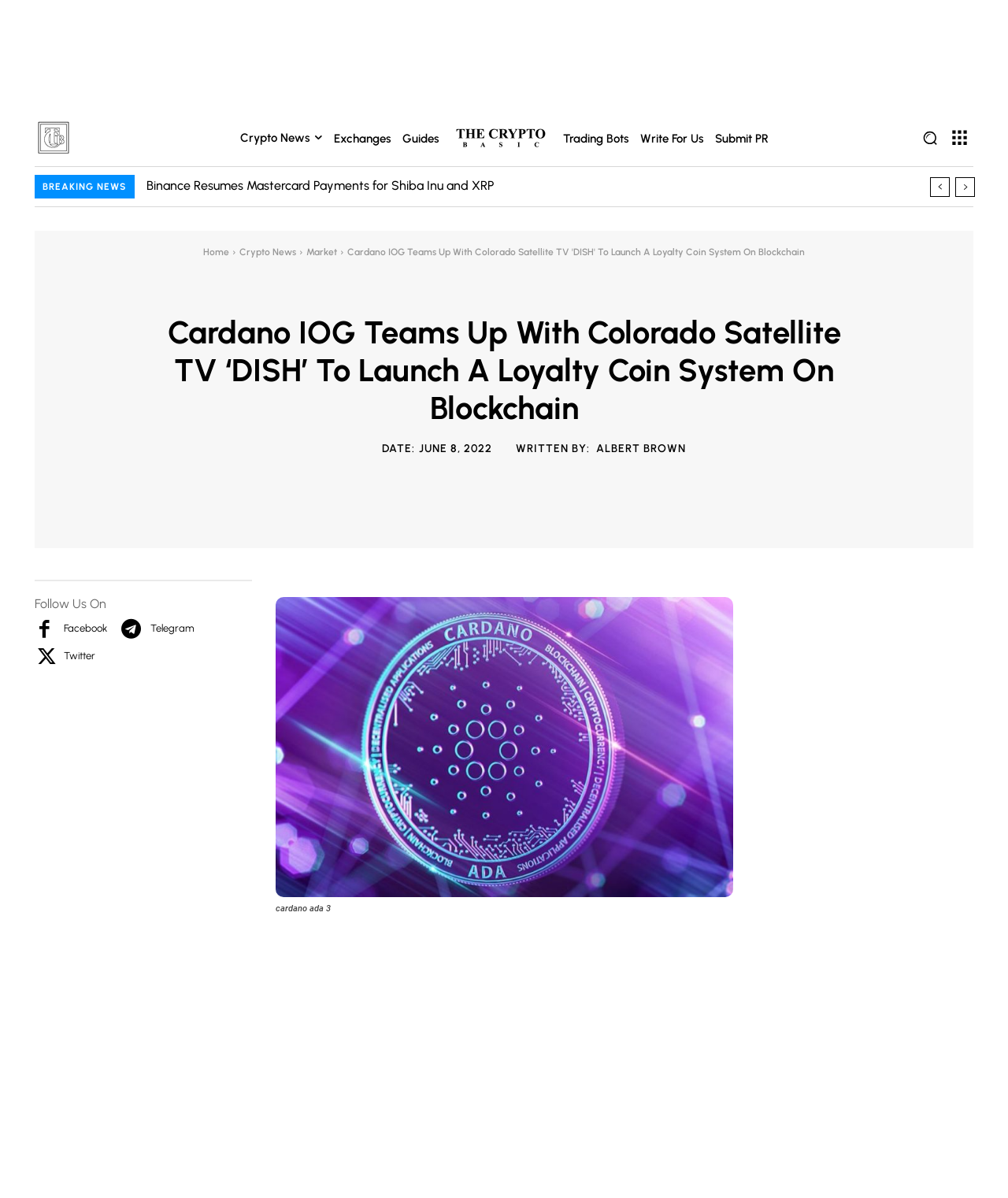What is the purpose of the search button?
Using the information from the image, provide a comprehensive answer to the question.

The search button is located at the top right corner of the webpage, and it is likely intended to allow users to search for specific articles, keywords, or topics within the website. This is a common feature on news websites, allowing users to quickly find relevant content.